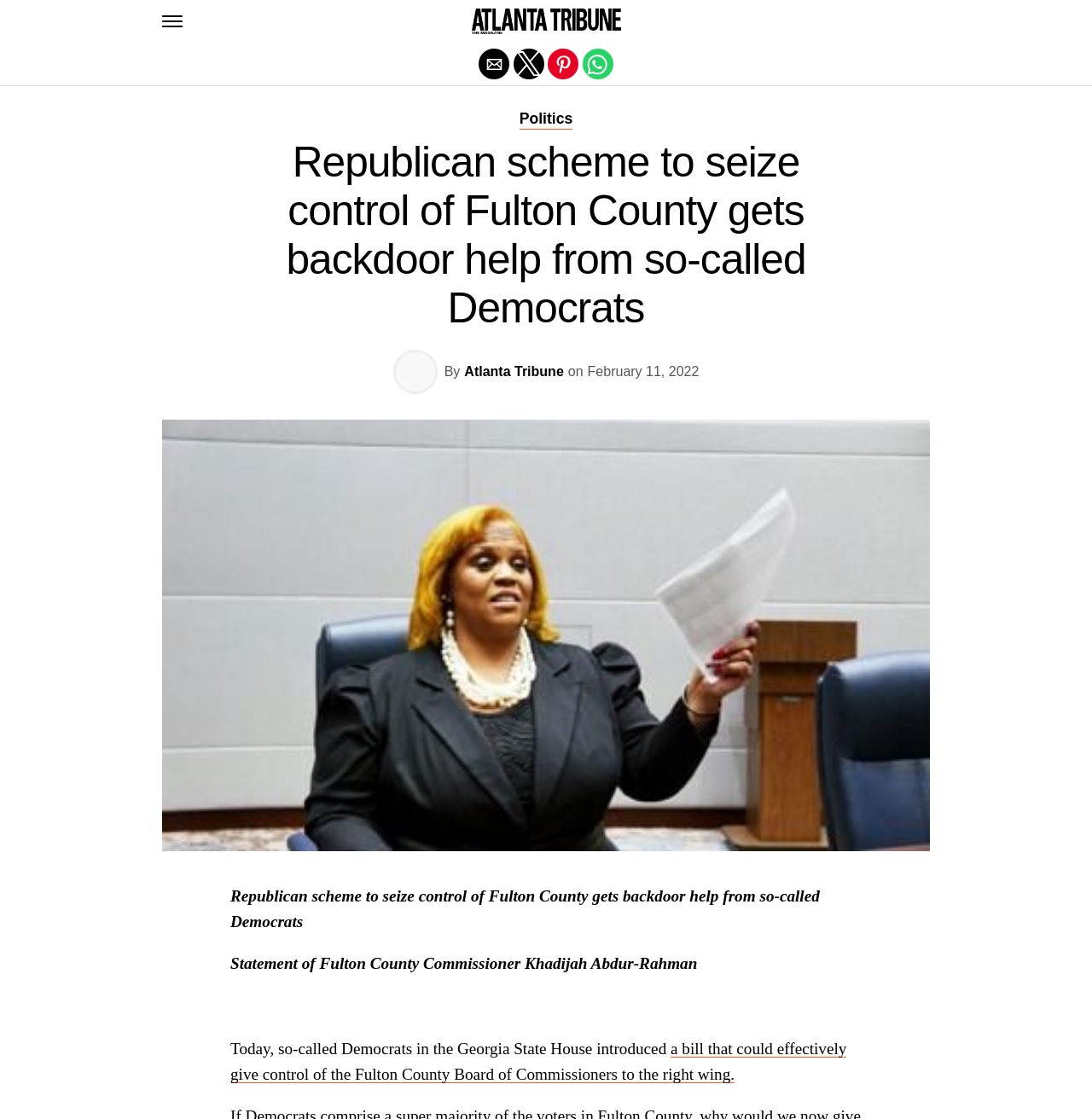Find the bounding box coordinates for the HTML element described as: "Atlanta Tribune". The coordinates should consist of four float values between 0 and 1, i.e., [left, top, right, bottom].

[0.425, 0.325, 0.516, 0.338]